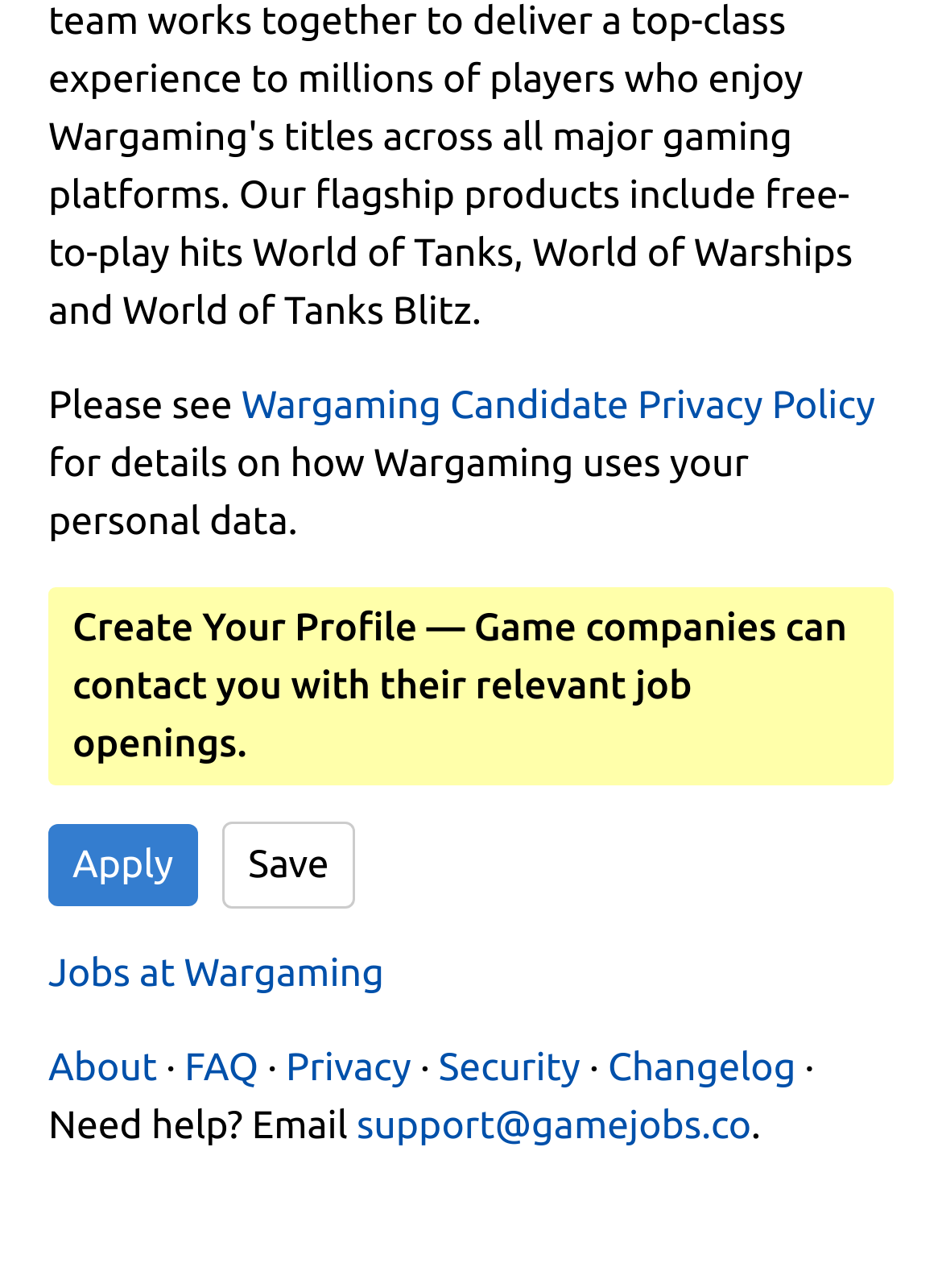What is the purpose of creating a profile?
Look at the image and respond with a single word or a short phrase.

Get job openings